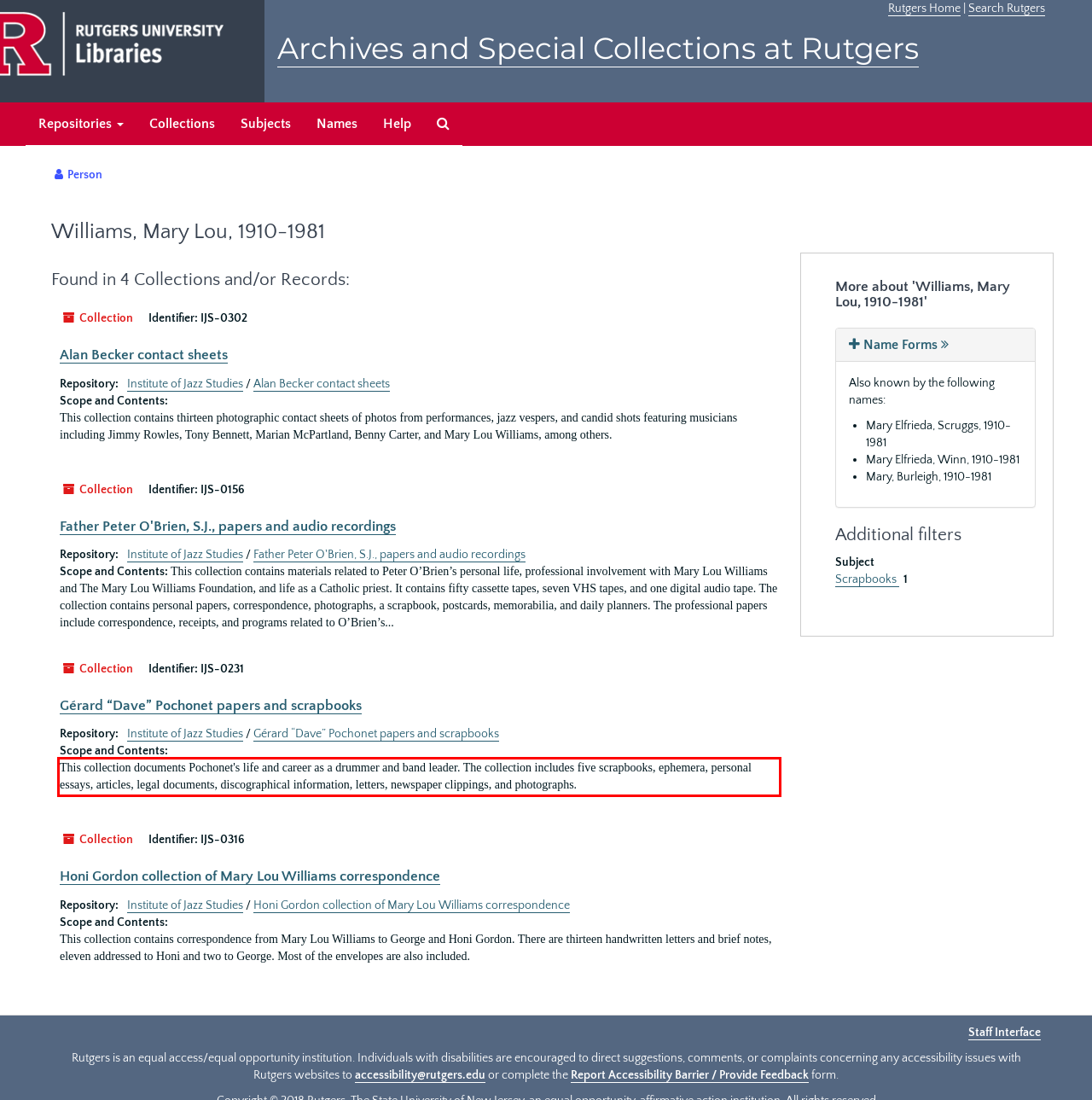Please perform OCR on the UI element surrounded by the red bounding box in the given webpage screenshot and extract its text content.

This collection documents Pochonet's life and career as a drummer and band leader. The collection includes five scrapbooks, ephemera, personal essays, articles, legal documents, discographical information, letters, newspaper clippings, and photographs.